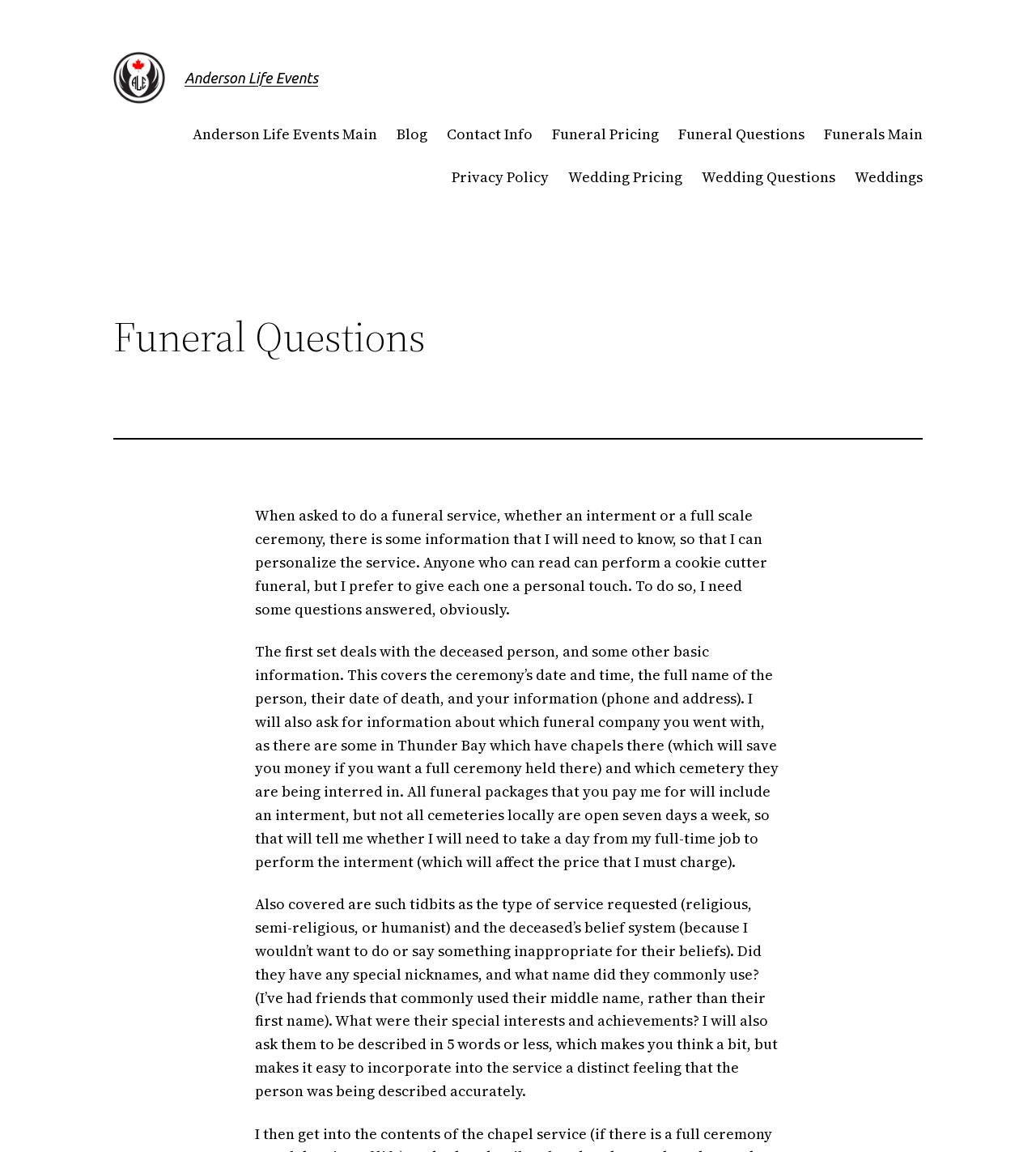Please locate the bounding box coordinates of the element that should be clicked to complete the given instruction: "Visit Blog page".

[0.383, 0.107, 0.412, 0.127]